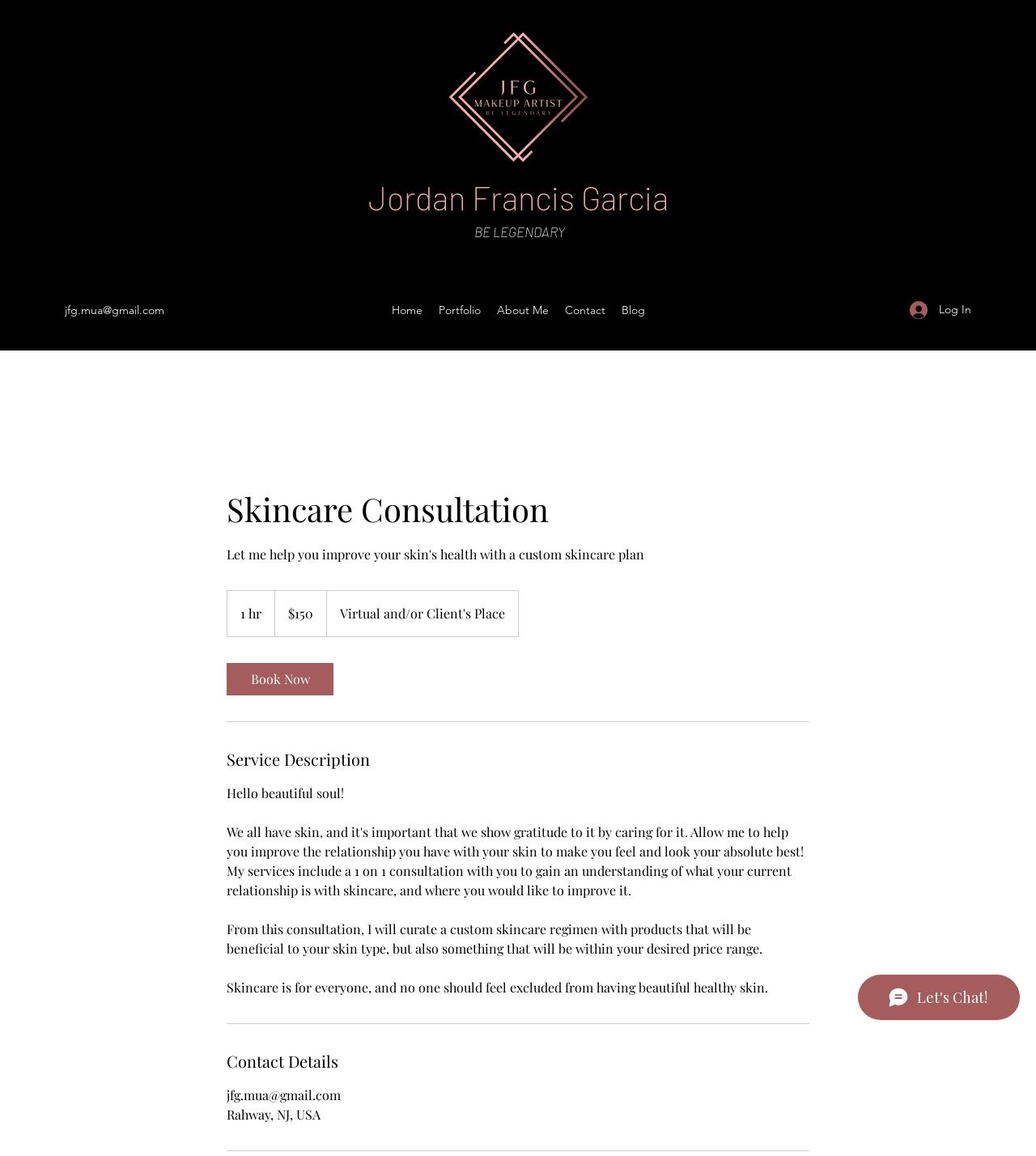Describe all the key features of the webpage in detail.

This webpage is a skincare consultation service page. At the top, there is an image of a person, likely the consultant, Jordan Francis Garcia, with a link to their email address below it. To the right of the image, there is a bold heading "BE LEGENDARY". 

Below the image, there is a navigation menu with links to different sections of the website, including "Home", "Portfolio", "About Me", "Contact", and "Blog". 

On the right side of the navigation menu, there is a "Log In" button with an icon. 

The main content of the page is divided into sections. The first section has a heading "Skincare Consultation" and provides details about the service, including the duration and price. There is a "Book Now" link below the service details. 

The next section is separated by a horizontal line and has a heading "Service Description". 

Another horizontal line separates the "Service Description" section from the "Contact Details" section, which displays the consultant's email address and location. 

At the very bottom of the page, there is a Wix Chat iframe, which is likely a chat support feature.